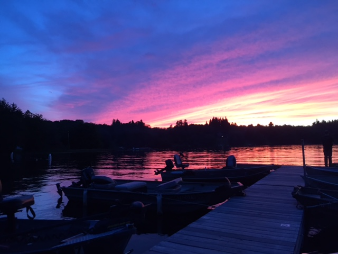What is in the foreground of the image?
Please provide a detailed answer to the question.

According to the caption, 'in the foreground, several fishing boats are moored alongside a wooden dock', which means that the fishing boats and dock are the main objects in the foreground of the image.